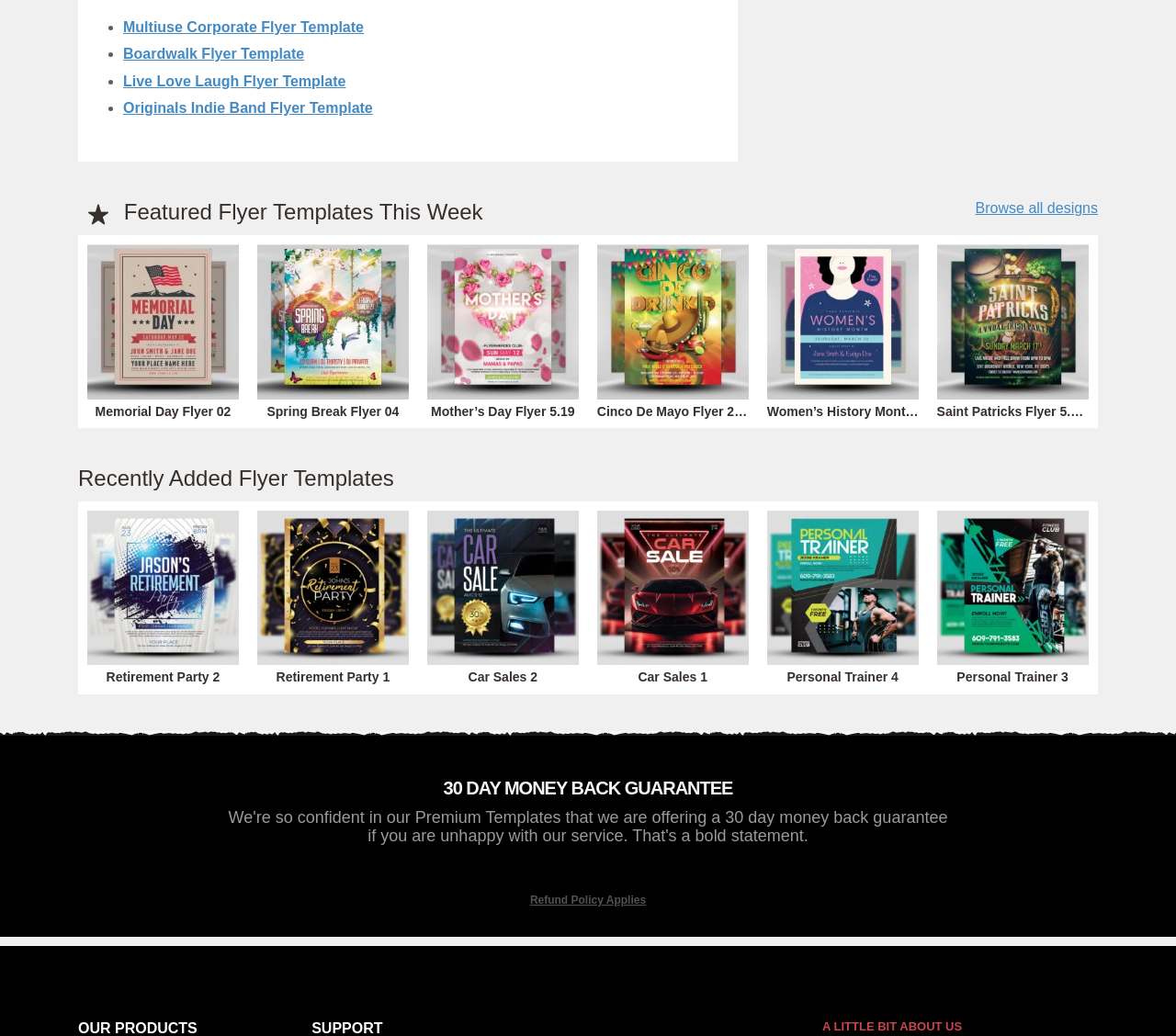Please identify the bounding box coordinates of the element's region that needs to be clicked to fulfill the following instruction: "Check refund policy". The bounding box coordinates should consist of four float numbers between 0 and 1, i.e., [left, top, right, bottom].

[0.451, 0.862, 0.549, 0.875]